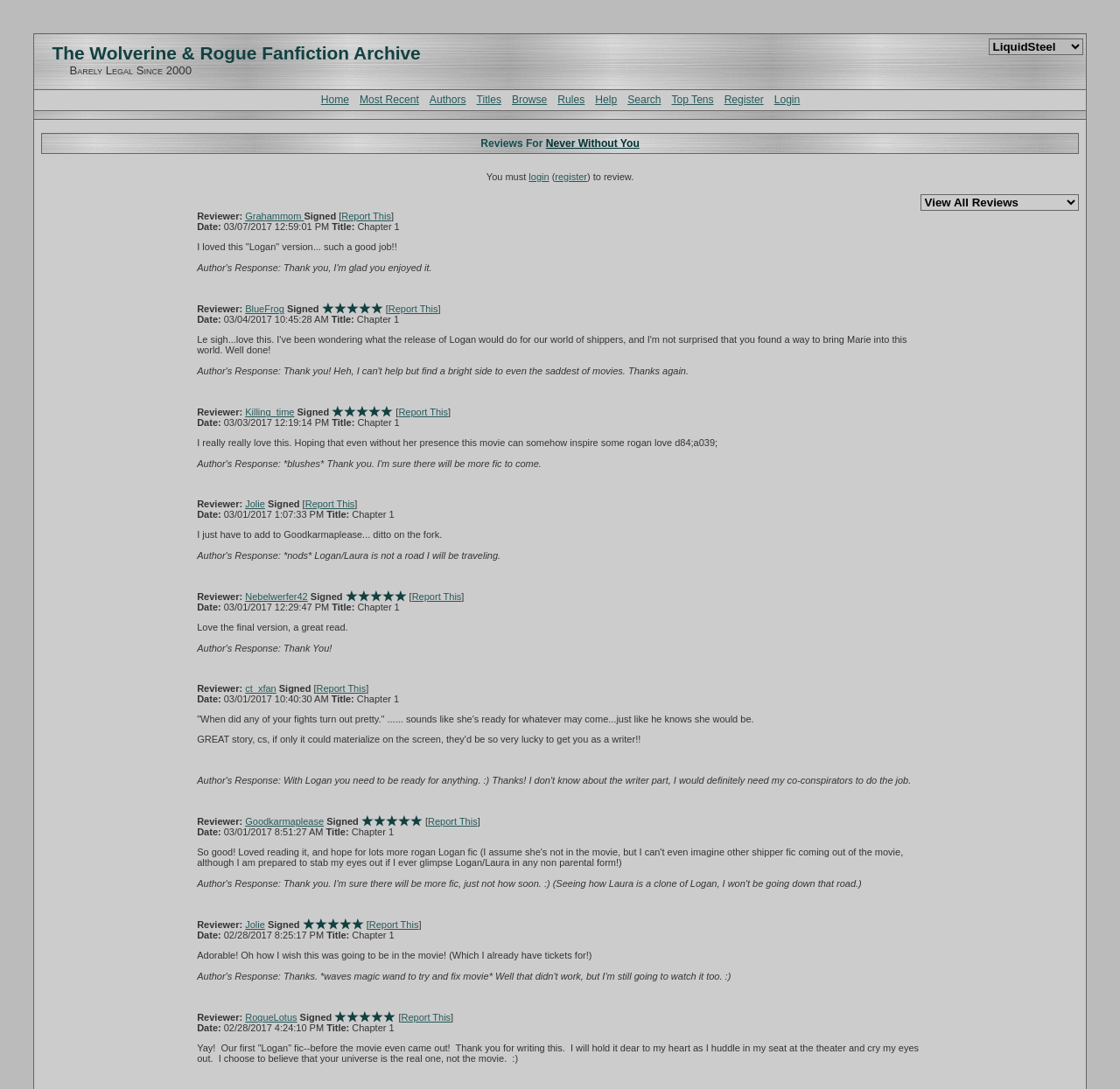Could you please study the image and provide a detailed answer to the question:
What is the purpose of the 'Register' link?

The 'Register' link is likely used to create a new account on the website, allowing users to access additional features or participate in the community. This is inferred from the presence of a 'Login' link nearby, suggesting that registration is a necessary step before logging in.